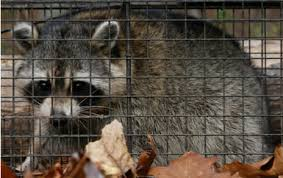Convey all the details present in the image.

The image depicts a raccoon confined within a metal trap, surrounded by fallen leaves and natural debris. This visual representation underscores the theme of raccoon removal, which is emphasized in the accompanying text that discusses the necessity of professional services to handle raccoon infestations, particularly in urban environments like London. The raccoon's curious expression suggests both the intelligence and adaptability of the species, highlighting the importance of humane and effective removal strategies to manage wildlife encounters in residential areas. The setting reinforces the idea that raccoons often seek shelter and food in human-occupied spaces, necessitating prompt and informed action from local raccoon removal providers.